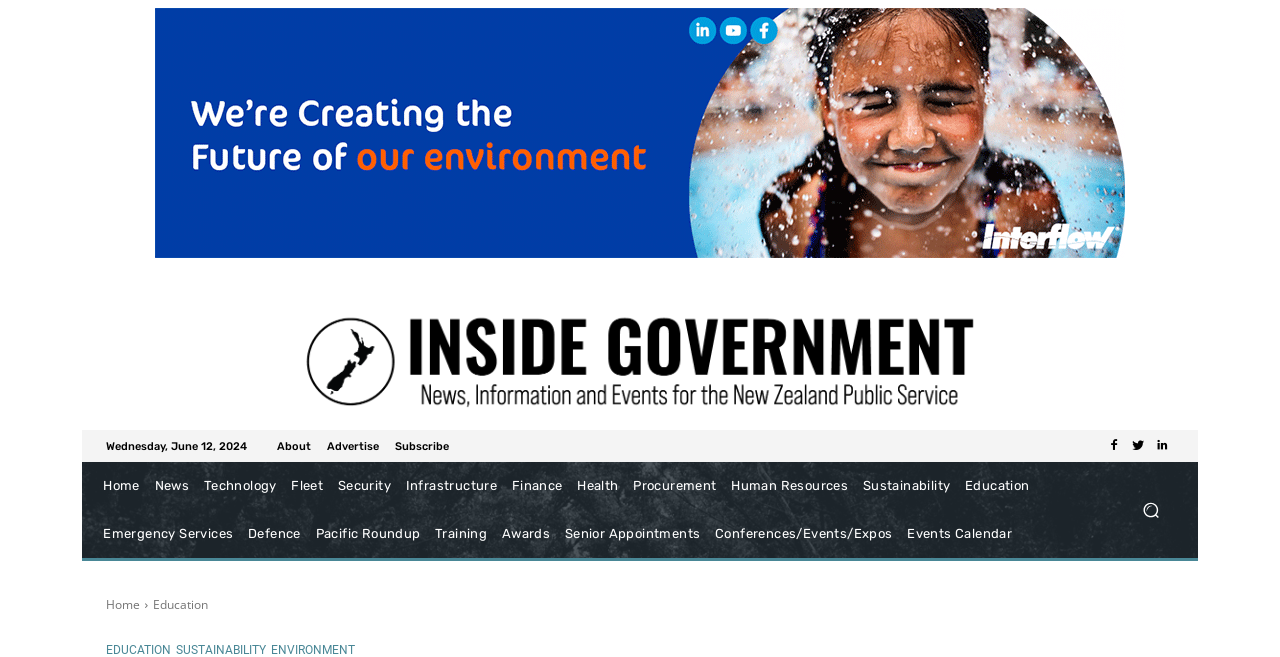Please identify the bounding box coordinates of the area that needs to be clicked to fulfill the following instruction: "Check out Flottweg."

None